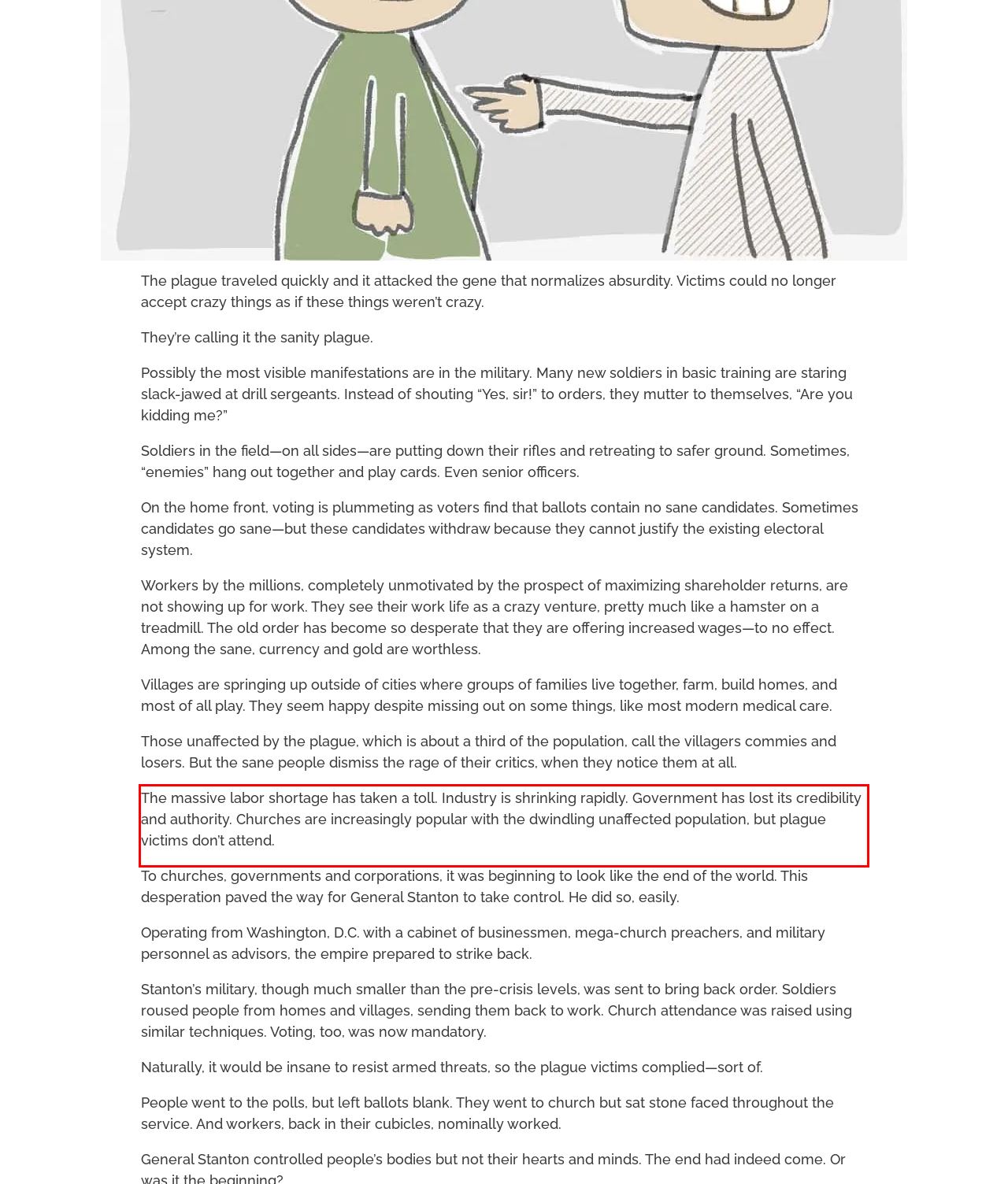There is a UI element on the webpage screenshot marked by a red bounding box. Extract and generate the text content from within this red box.

The massive labor shortage has taken a toll. Industry is shrinking rapidly. Government has lost its credibility and authority. Churches are increasingly popular with the dwindling unaffected population, but plague victims don’t attend.